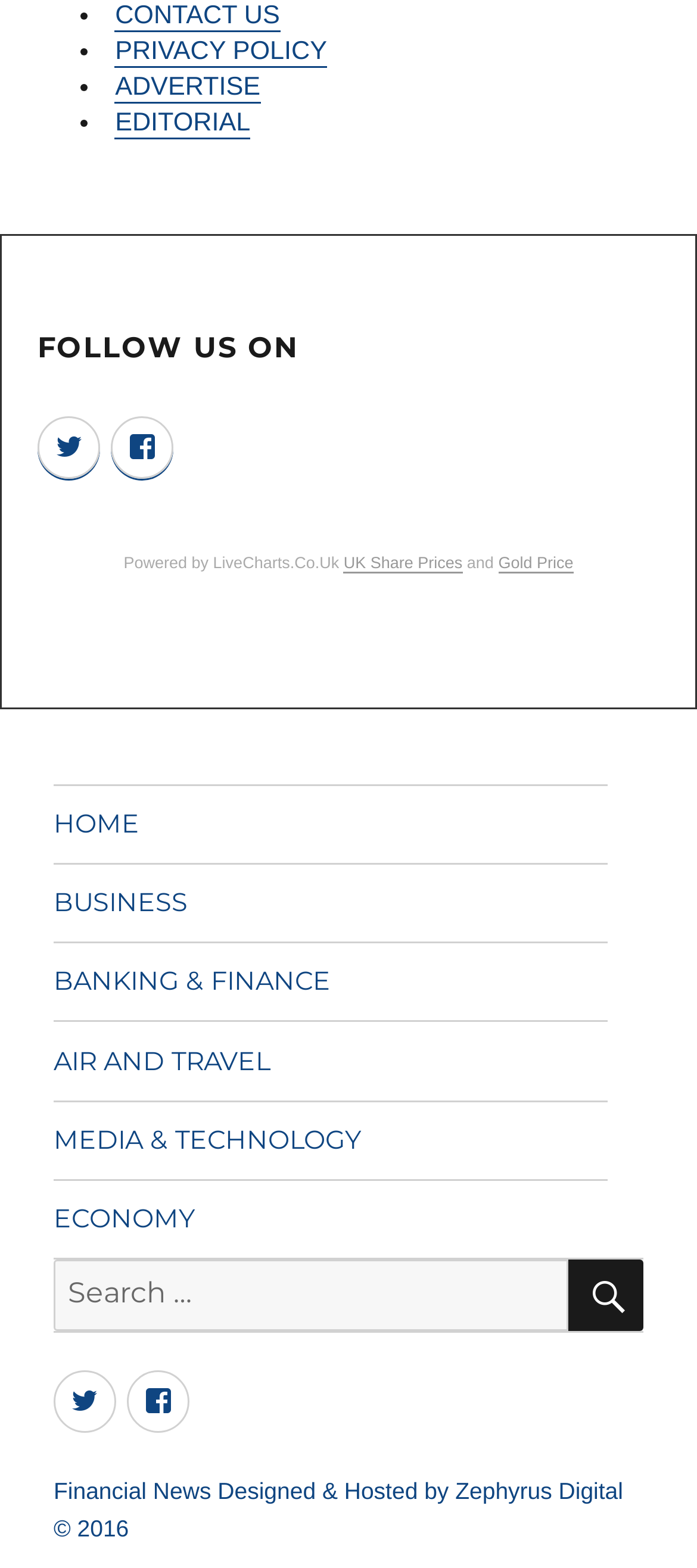How many social media links are in the sidebar?
Using the details shown in the screenshot, provide a comprehensive answer to the question.

I counted the number of social media links in the sidebar by looking at the navigation element with the label 'Sidebar Social Links Menu' and found two links, one to Twitter and one to Facebook.